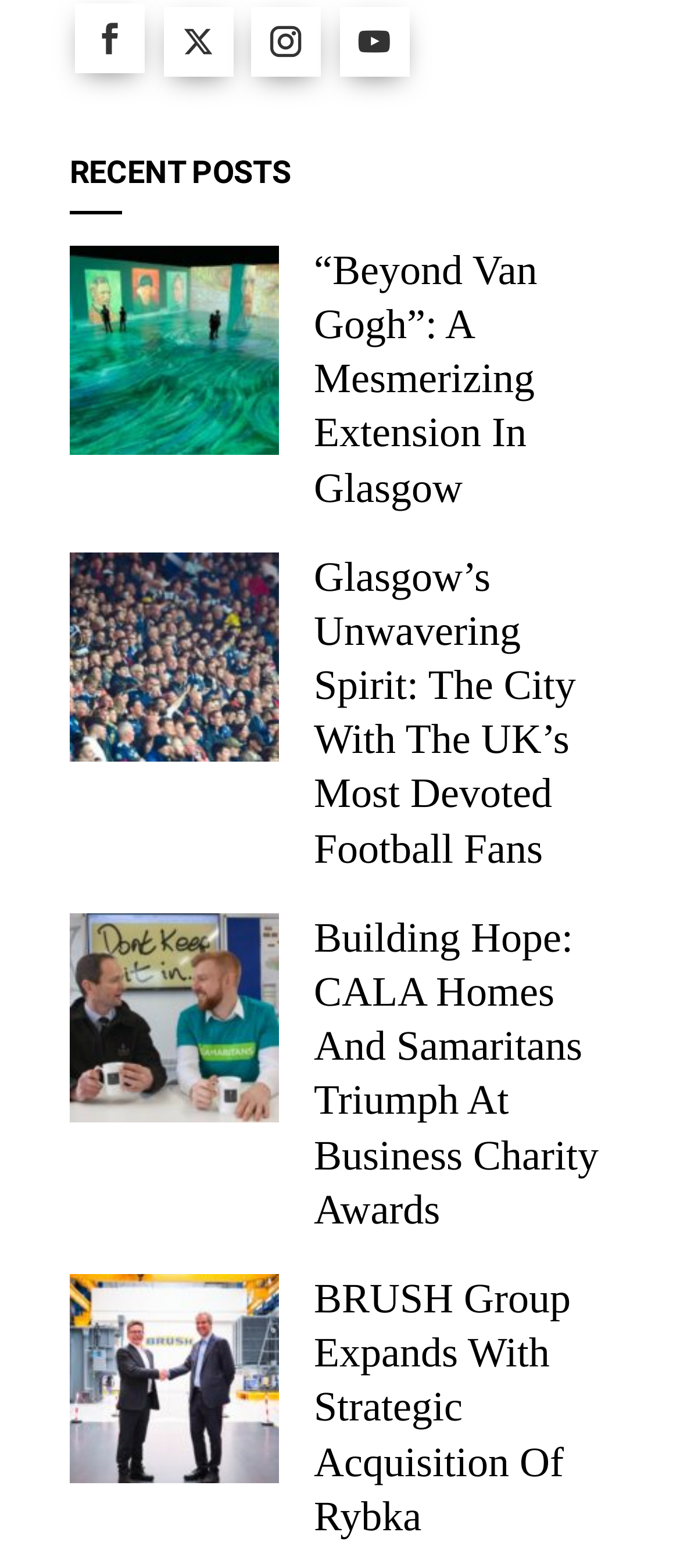Specify the bounding box coordinates of the element's area that should be clicked to execute the given instruction: "View the 'Glasgow’s Unwavering Spirit: The City with the UK’s Most Devoted Football Fans' article". The coordinates should be four float numbers between 0 and 1, i.e., [left, top, right, bottom].

[0.103, 0.406, 0.41, 0.428]